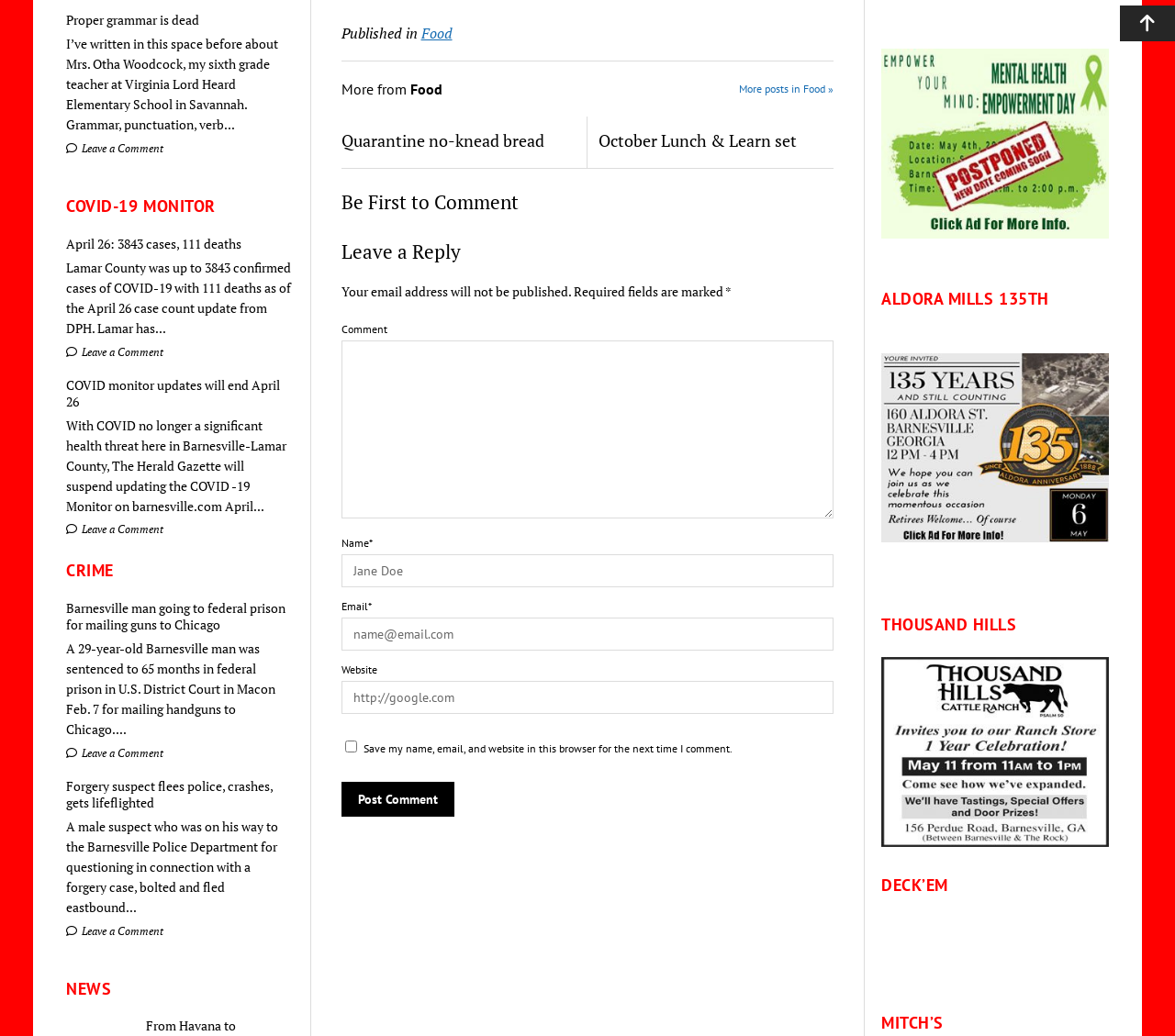Provide the bounding box coordinates in the format (top-left x, top-left y, bottom-right x, bottom-right y). All values are floating point numbers between 0 and 1. Determine the bounding box coordinate of the UI element described as: Leave a Comment

[0.056, 0.892, 0.139, 0.905]